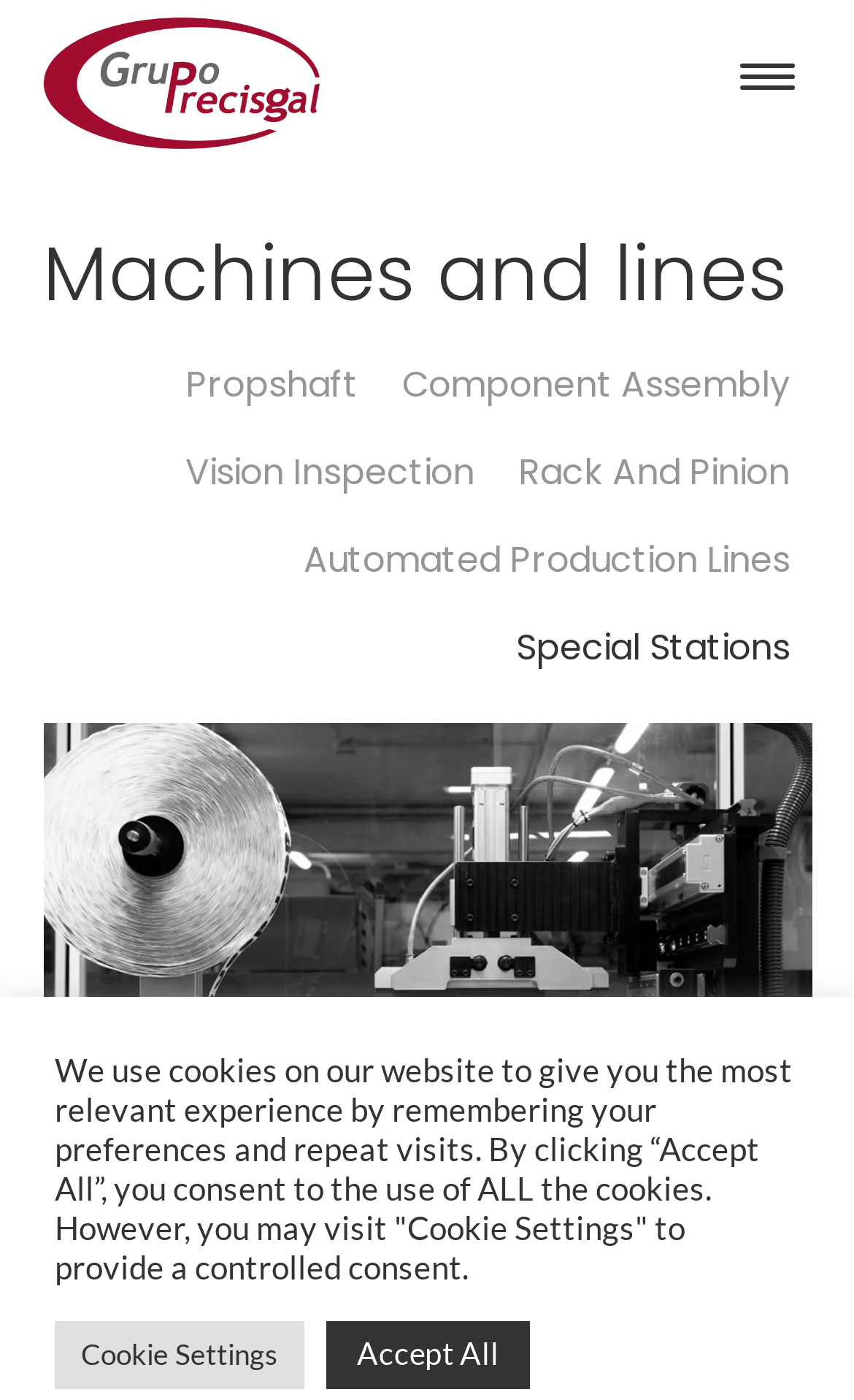Respond with a single word or short phrase to the following question: 
How many links are under Machines and lines?

6